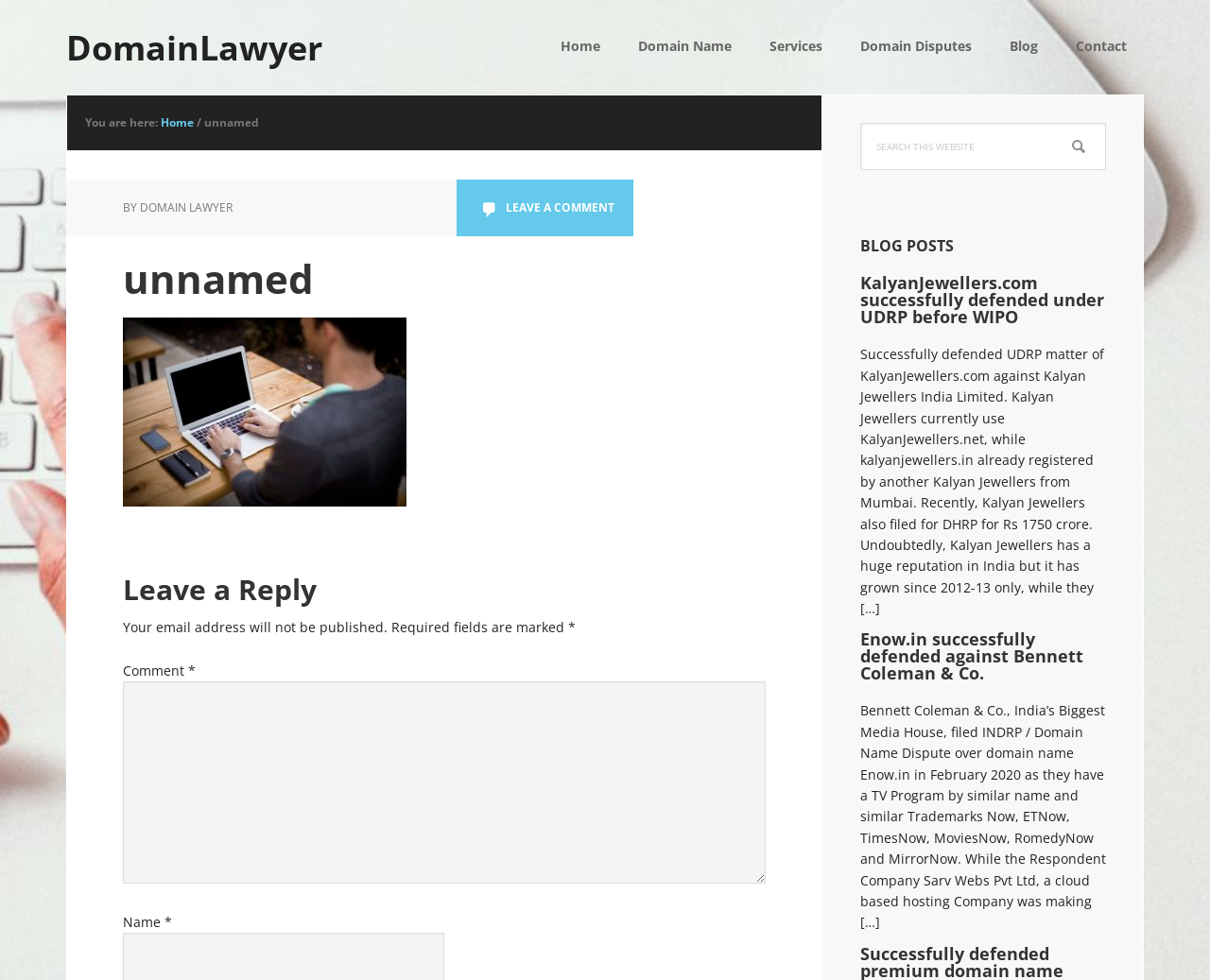Give a detailed account of the webpage.

This webpage appears to be a blog or news website focused on domain law and disputes. At the top, there are three "Skip to" links, followed by a navigation menu with links to "Home", "Domain Name", "Services", "Domain Disputes", "Blog", and "Contact". Below the navigation menu, there is a breadcrumb trail indicating the current page location.

The main content area is divided into two sections. On the left, there is an article with a heading "BY DOMAIN LAWYER" and a link to leave a comment. The article has a title, followed by a brief summary and a "Leave a Reply" section with a comment box, name field, and other form elements.

On the right, there is a primary sidebar with a search box at the top, followed by a section titled "BLOG POSTS". This section contains two article summaries, each with a heading, a brief summary, and a link to read more. The articles appear to be about domain name disputes and their resolutions.

Overall, the webpage has a simple and organized layout, with a focus on presenting news articles and blog posts related to domain law and disputes.